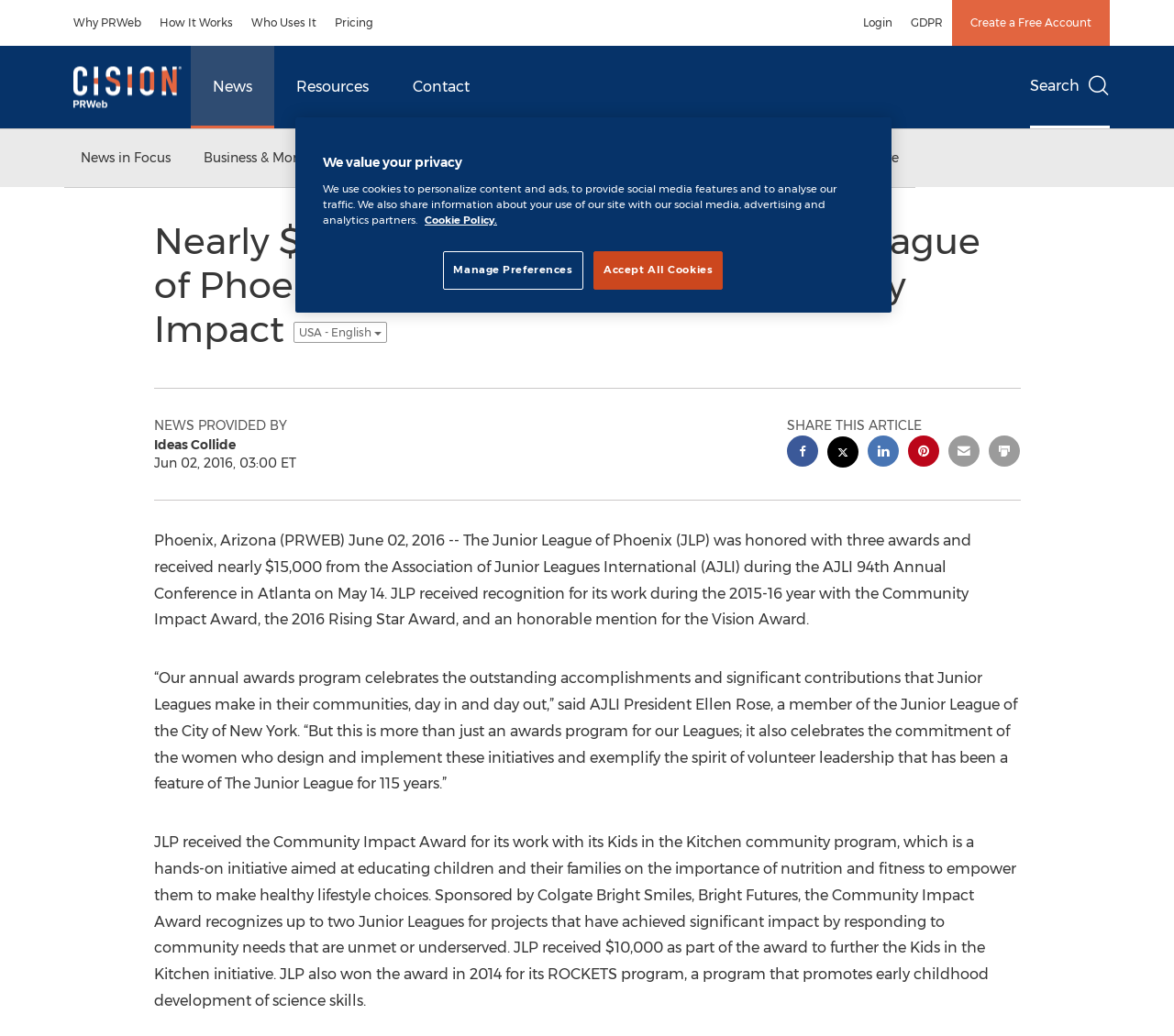What is the name of the organization that received three awards?
Please elaborate on the answer to the question with detailed information.

I found this answer by reading the main content of the webpage, which mentions that 'The Junior League of Phoenix (JLP) was honored with three awards and received nearly $15,000 from the Association of Junior Leagues International (AJLI) during the AJLI 94th Annual Conference in Atlanta on May 14.'